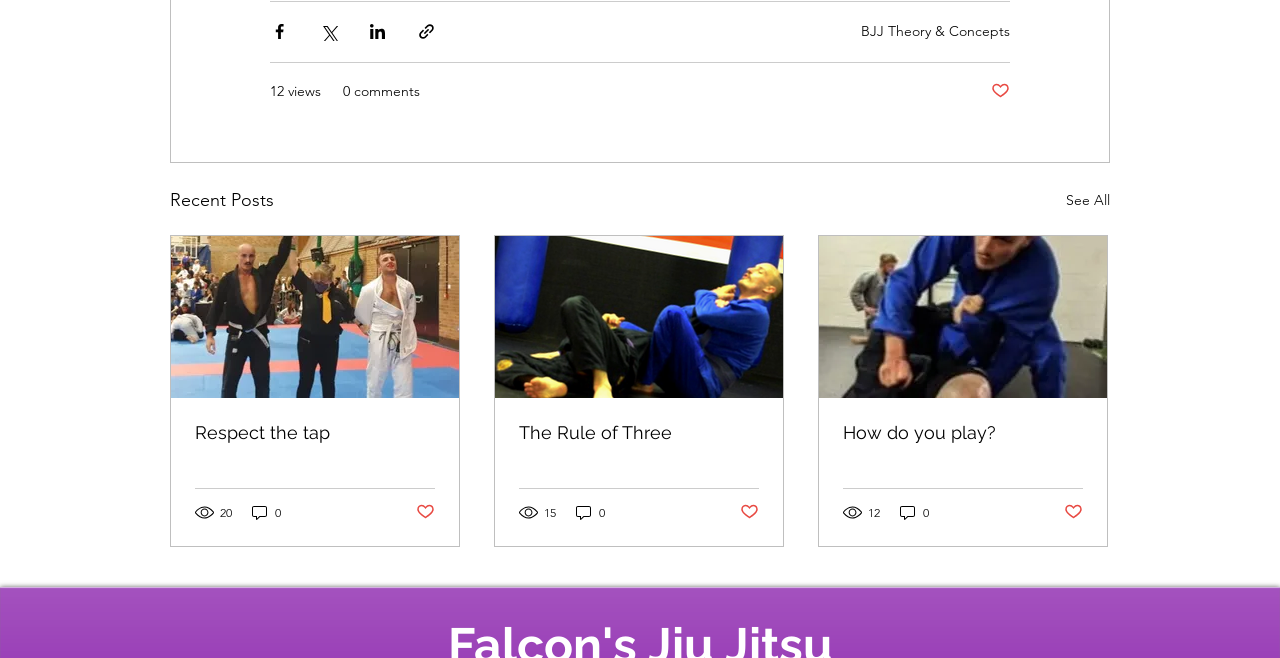Please specify the bounding box coordinates of the clickable region to carry out the following instruction: "View post details". The coordinates should be four float numbers between 0 and 1, in the format [left, top, right, bottom].

[0.134, 0.358, 0.359, 0.604]